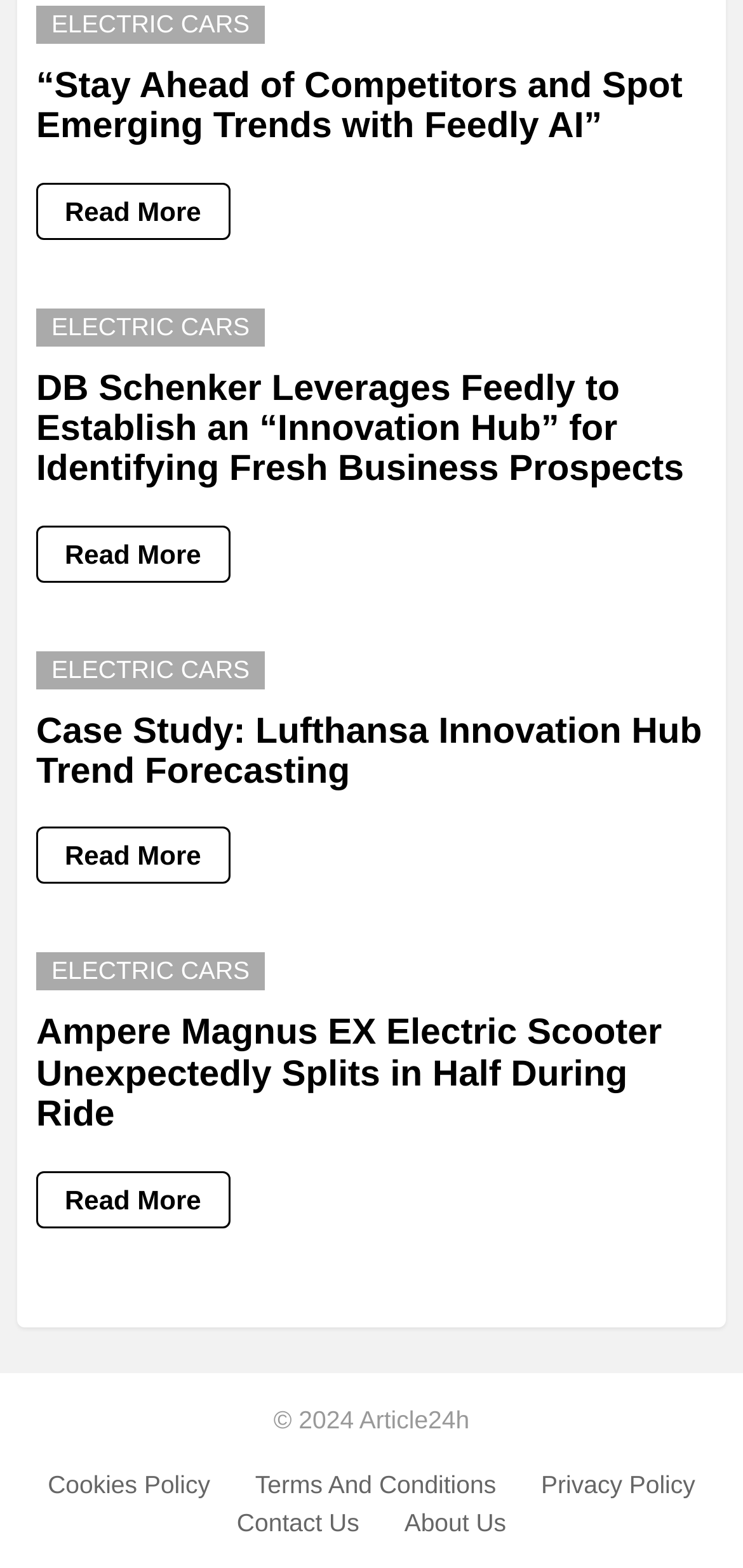Pinpoint the bounding box coordinates of the element that must be clicked to accomplish the following instruction: "Read the interview with American dramatic soprano Christine Brewer". The coordinates should be in the format of four float numbers between 0 and 1, i.e., [left, top, right, bottom].

None